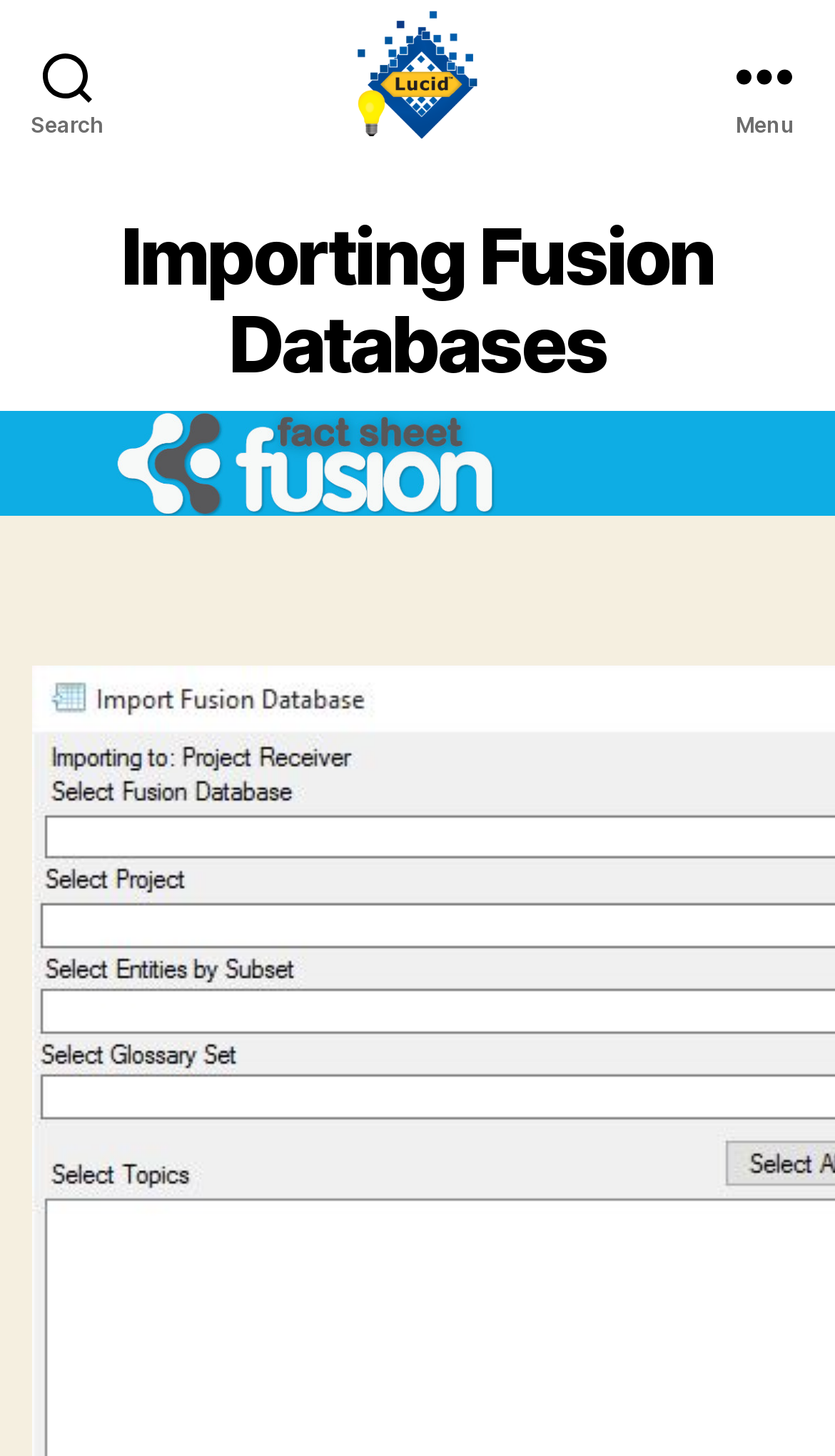Determine the main headline of the webpage and provide its text.

Importing Fusion Databases